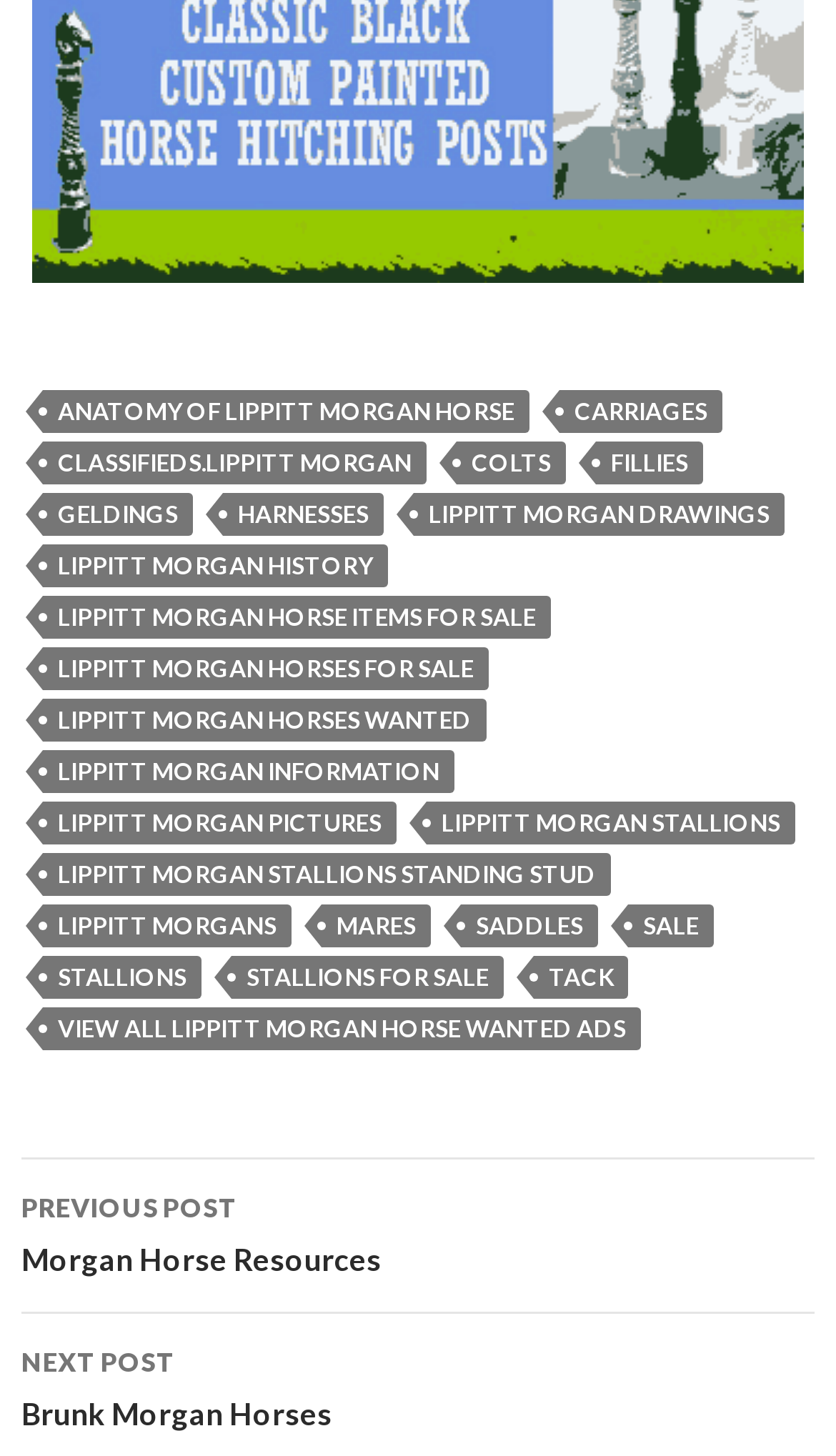What type of content is available on this webpage?
Please provide an in-depth and detailed response to the question.

I looked at the links in the footer and found that they are all related to Lippitt Morgan Horse, and they seem to be providing information and resources, such as history, drawings, and horses for sale.